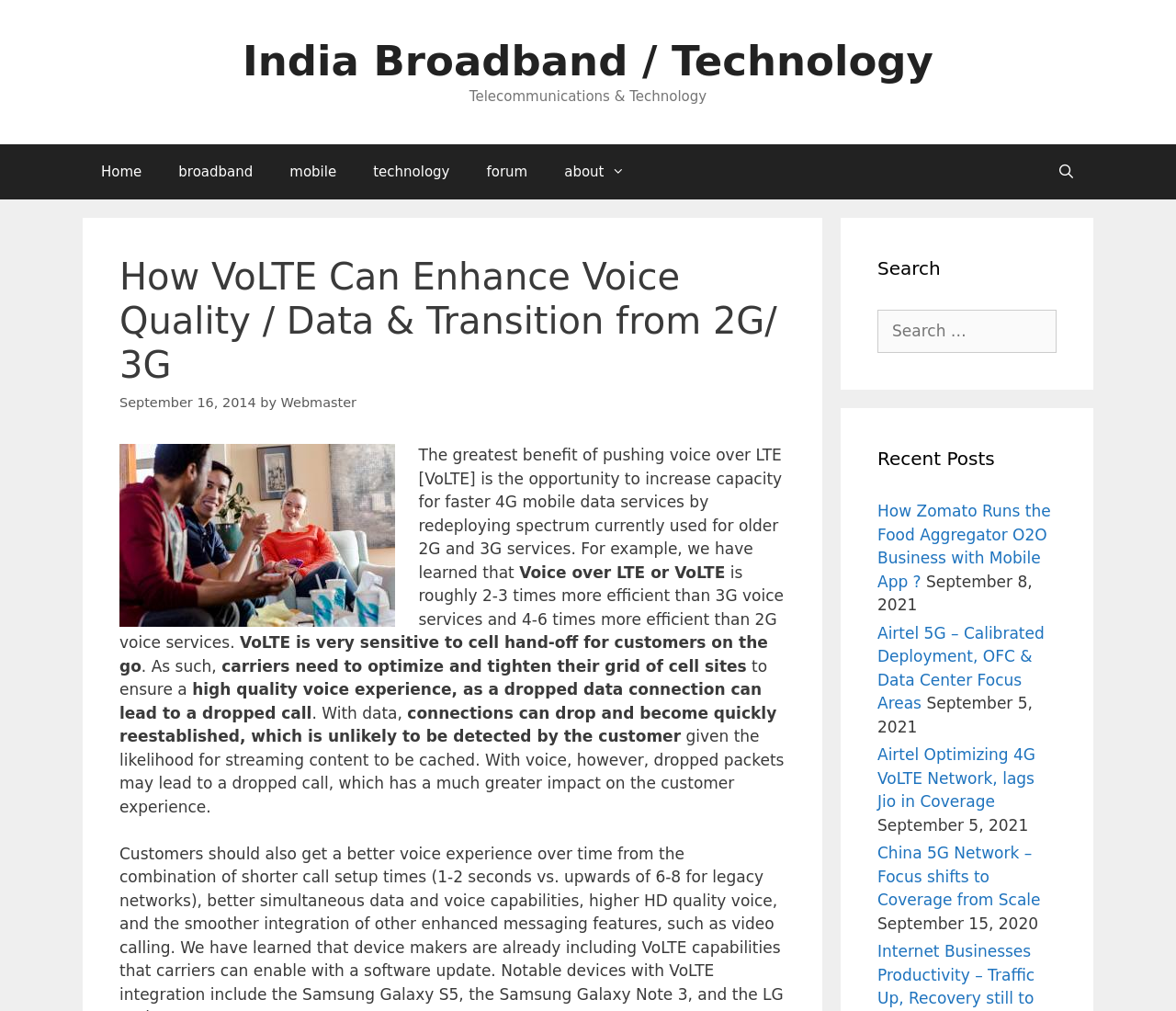Find the bounding box coordinates of the area that needs to be clicked in order to achieve the following instruction: "Click on the 'Home' link". The coordinates should be specified as four float numbers between 0 and 1, i.e., [left, top, right, bottom].

[0.07, 0.142, 0.136, 0.197]